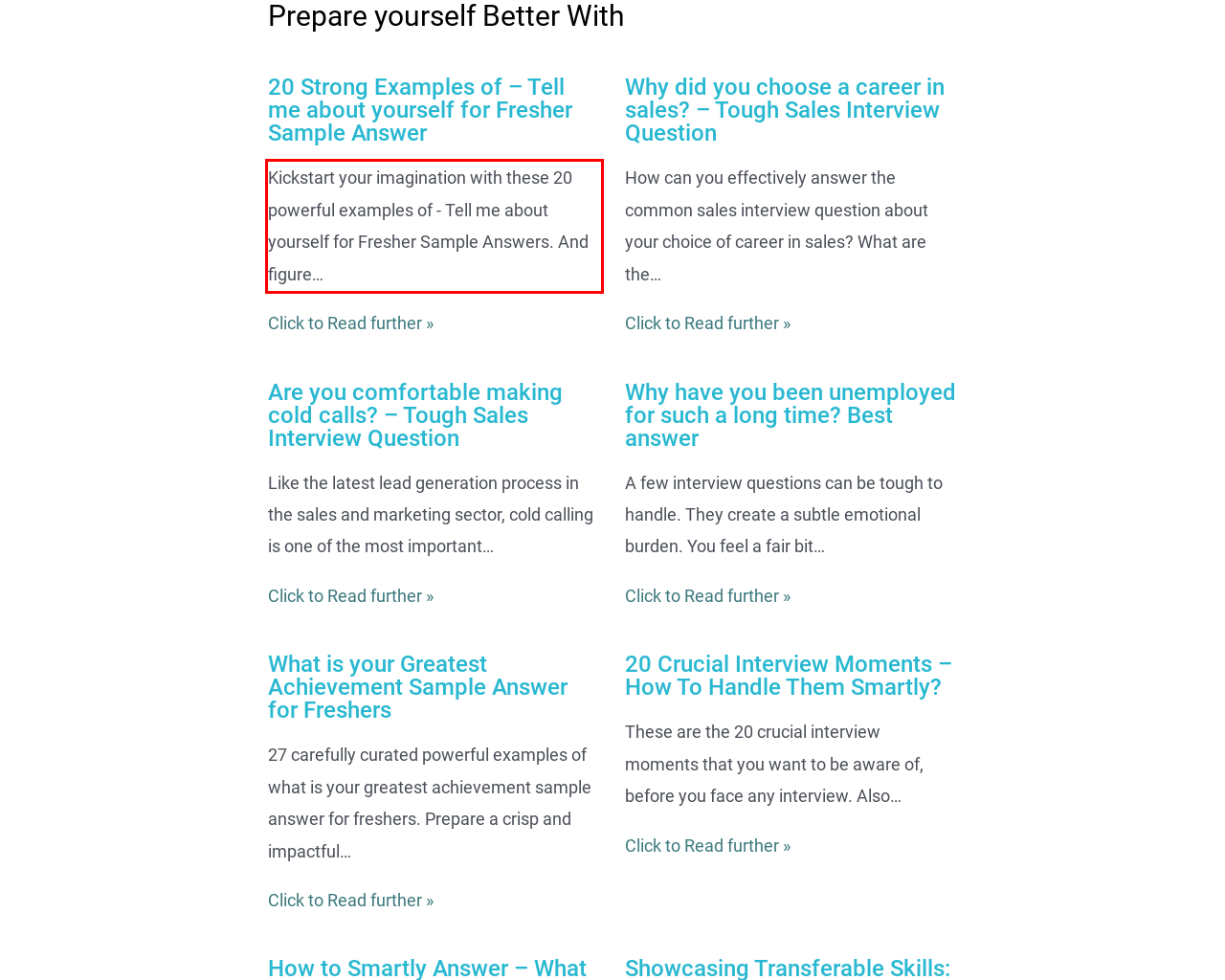Using the provided screenshot of a webpage, recognize and generate the text found within the red rectangle bounding box.

Kickstart your imagination with these 20 powerful examples of - Tell me about yourself for Fresher Sample Answers. And figure…